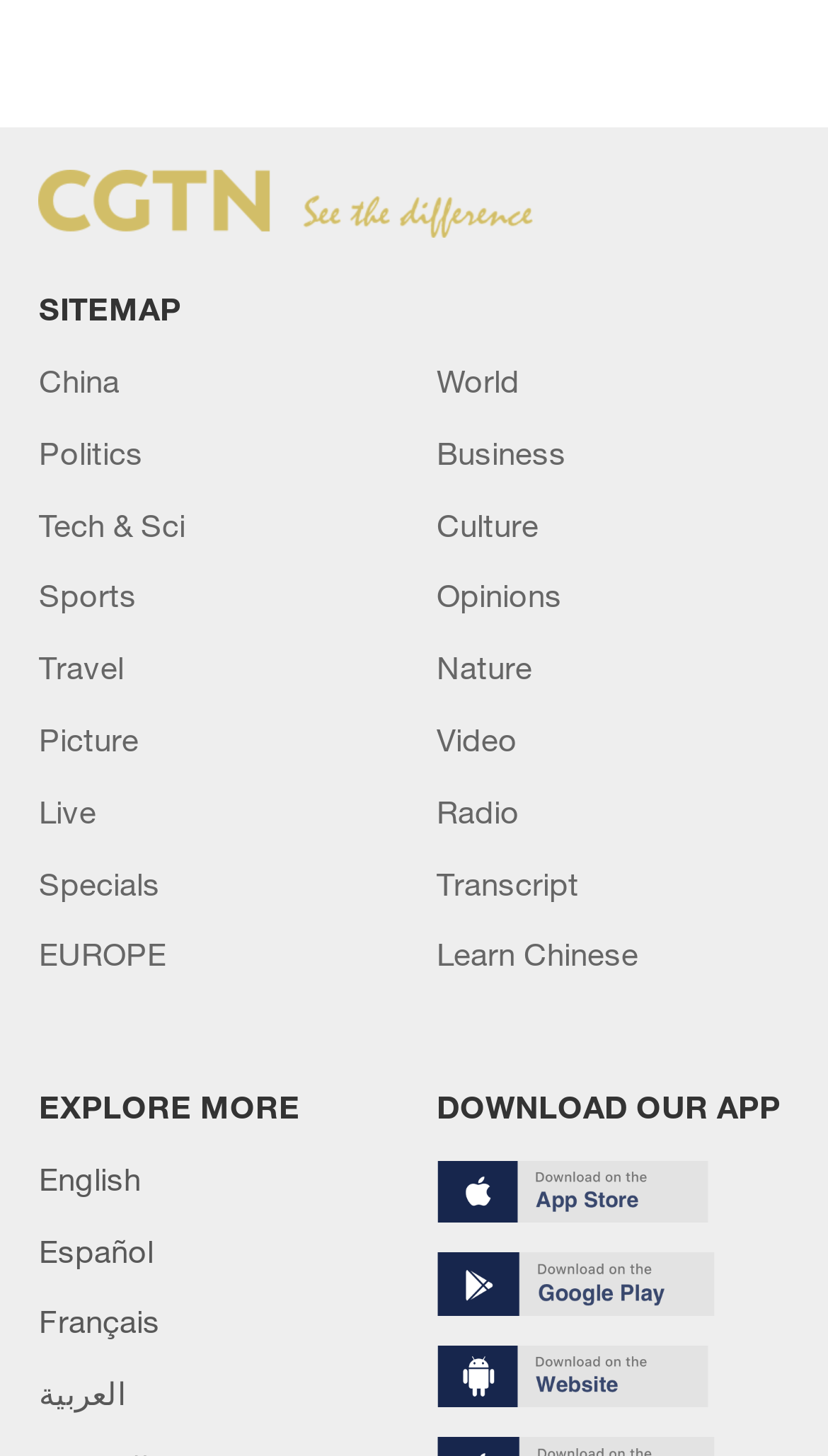Please specify the bounding box coordinates of the region to click in order to perform the following instruction: "Click on the 'China' link".

[0.047, 0.248, 0.145, 0.274]